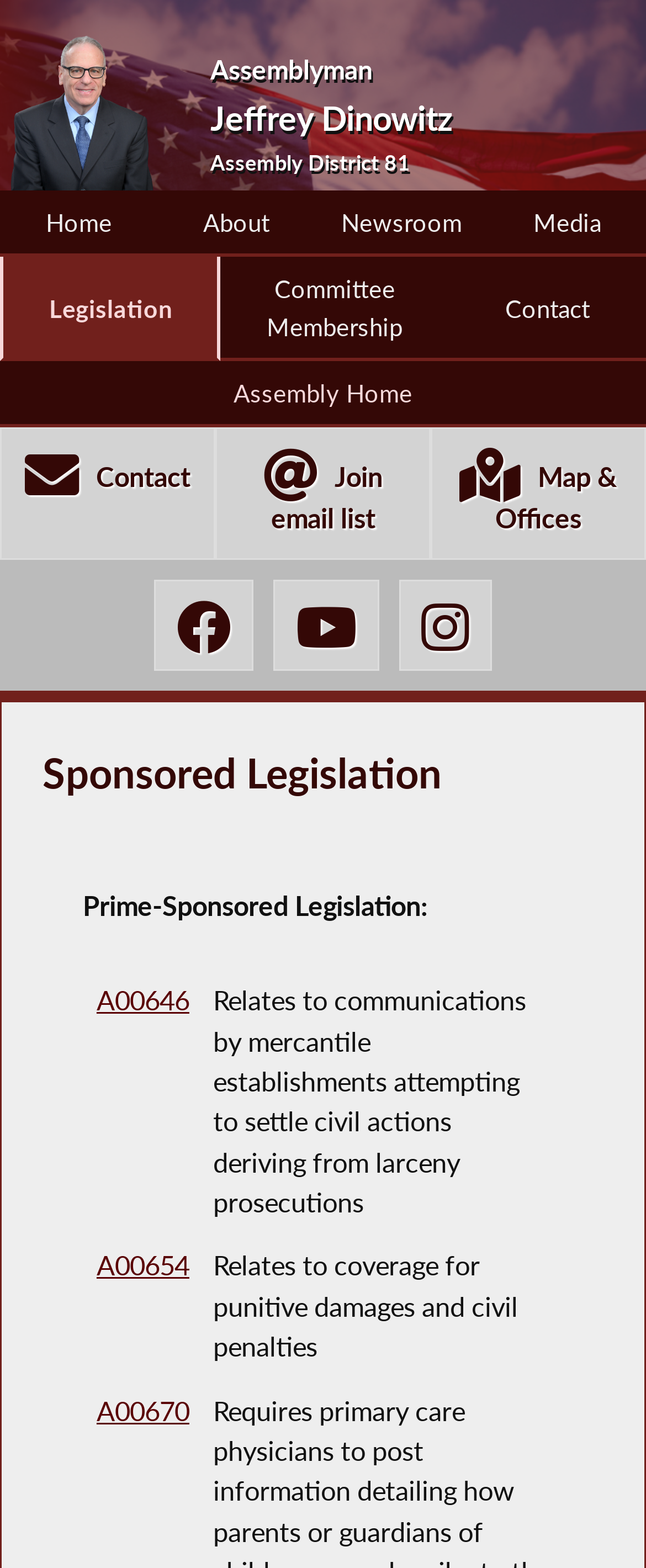Answer the question below in one word or phrase:
What is the assembly district of Jeffrey Dinowitz?

81